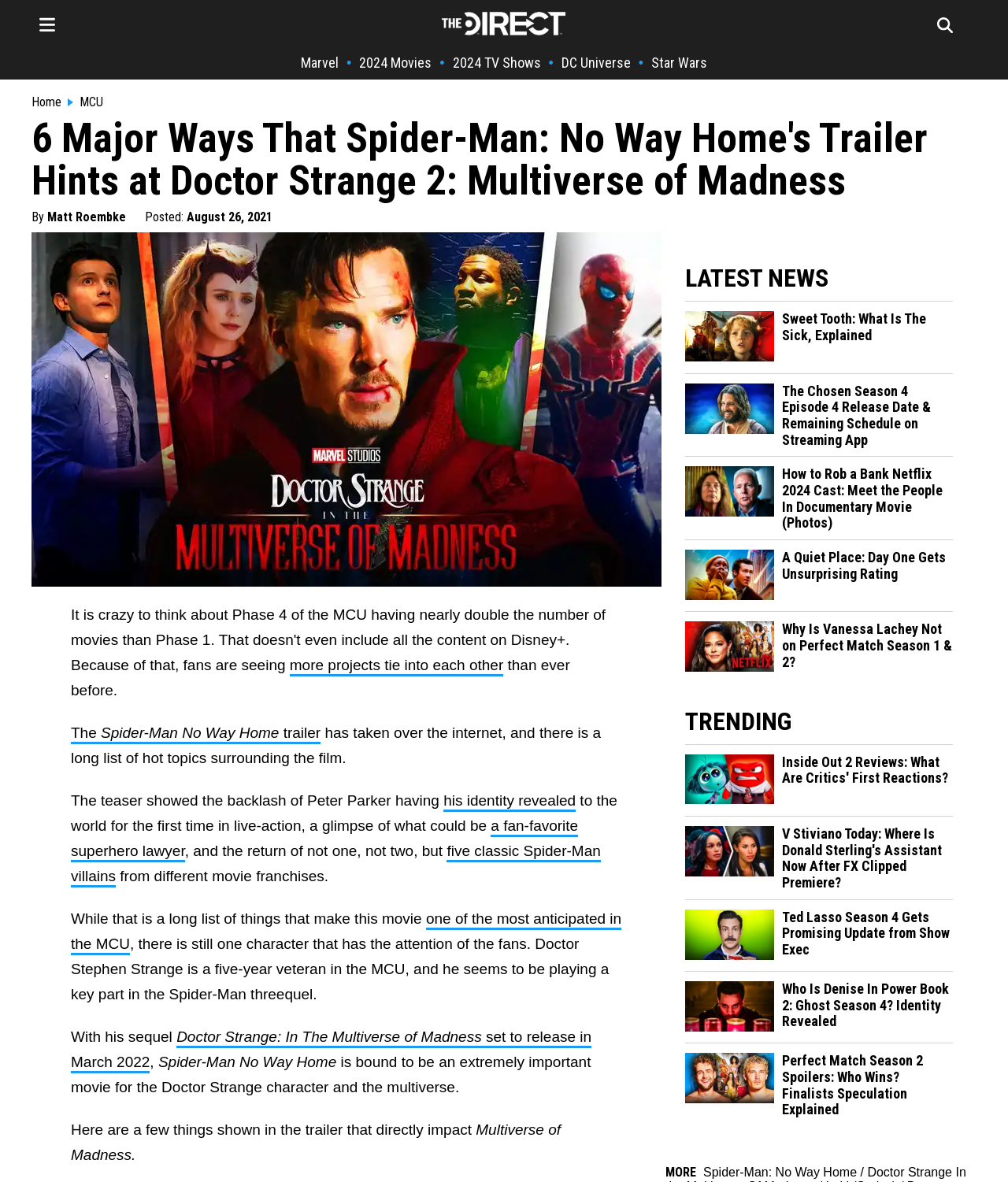Provide a one-word or short-phrase answer to the question:
What is the release date of Doctor Strange: In The Multiverse of Madness?

March 2022